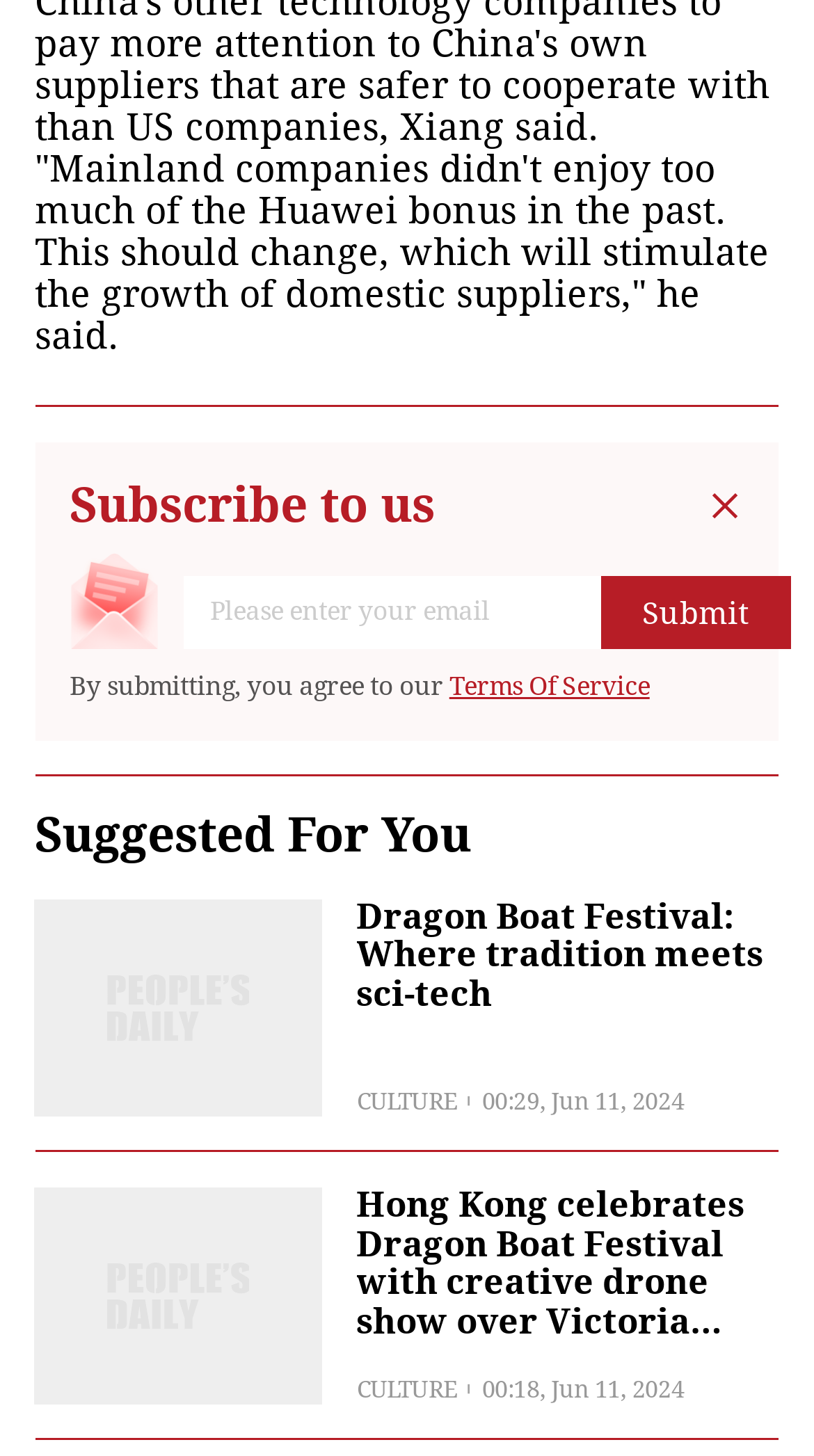How many articles are suggested for the user?
Use the information from the image to give a detailed answer to the question.

There are at least two articles suggested for the user, as indicated by the 'Suggested For You' label and the presence of two article titles and descriptions.